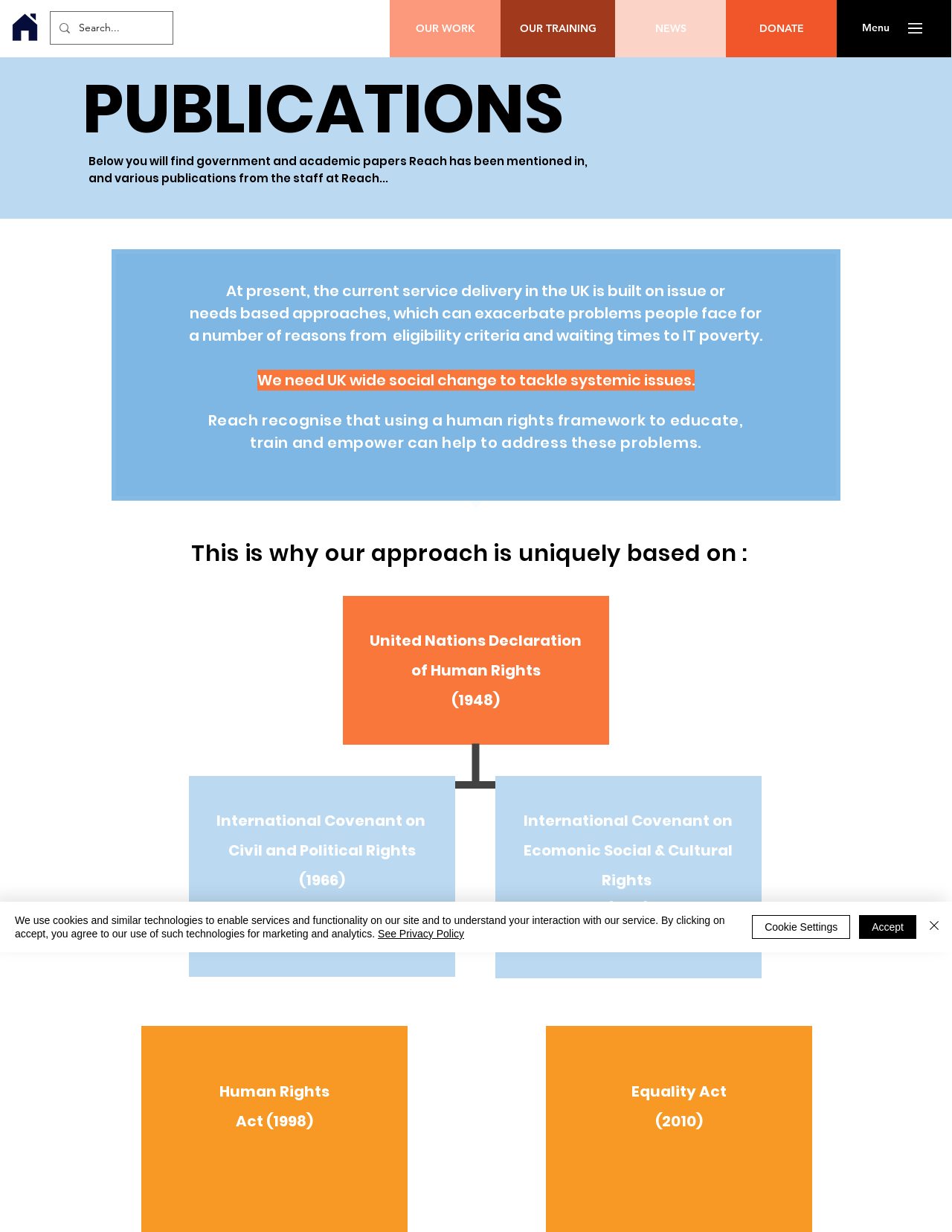Identify the bounding box for the UI element specified in this description: "OUR TRAINING". The coordinates must be four float numbers between 0 and 1, formatted as [left, top, right, bottom].

[0.526, 0.0, 0.646, 0.046]